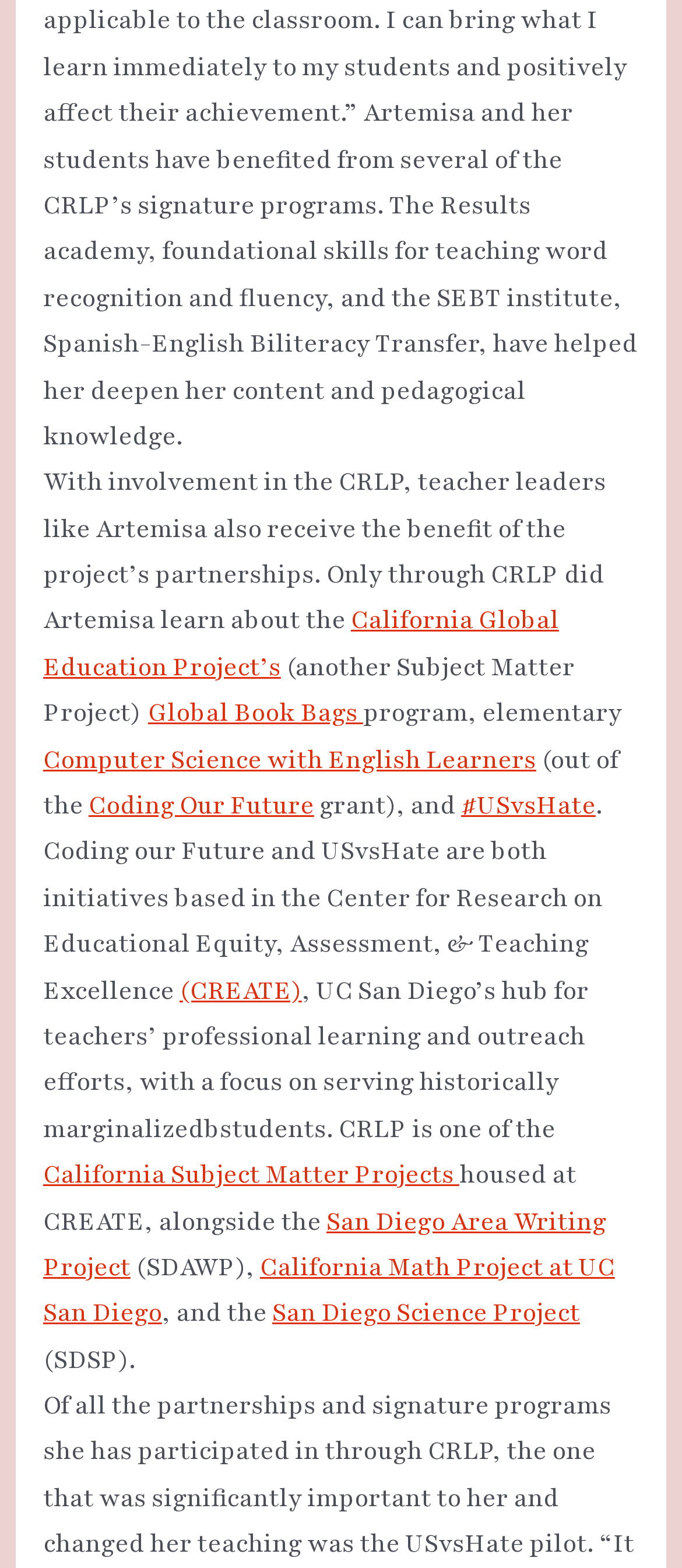Please find and report the bounding box coordinates of the element to click in order to perform the following action: "Visit the California Global Education Project’s website". The coordinates should be expressed as four float numbers between 0 and 1, in the format [left, top, right, bottom].

[0.063, 0.385, 0.82, 0.436]